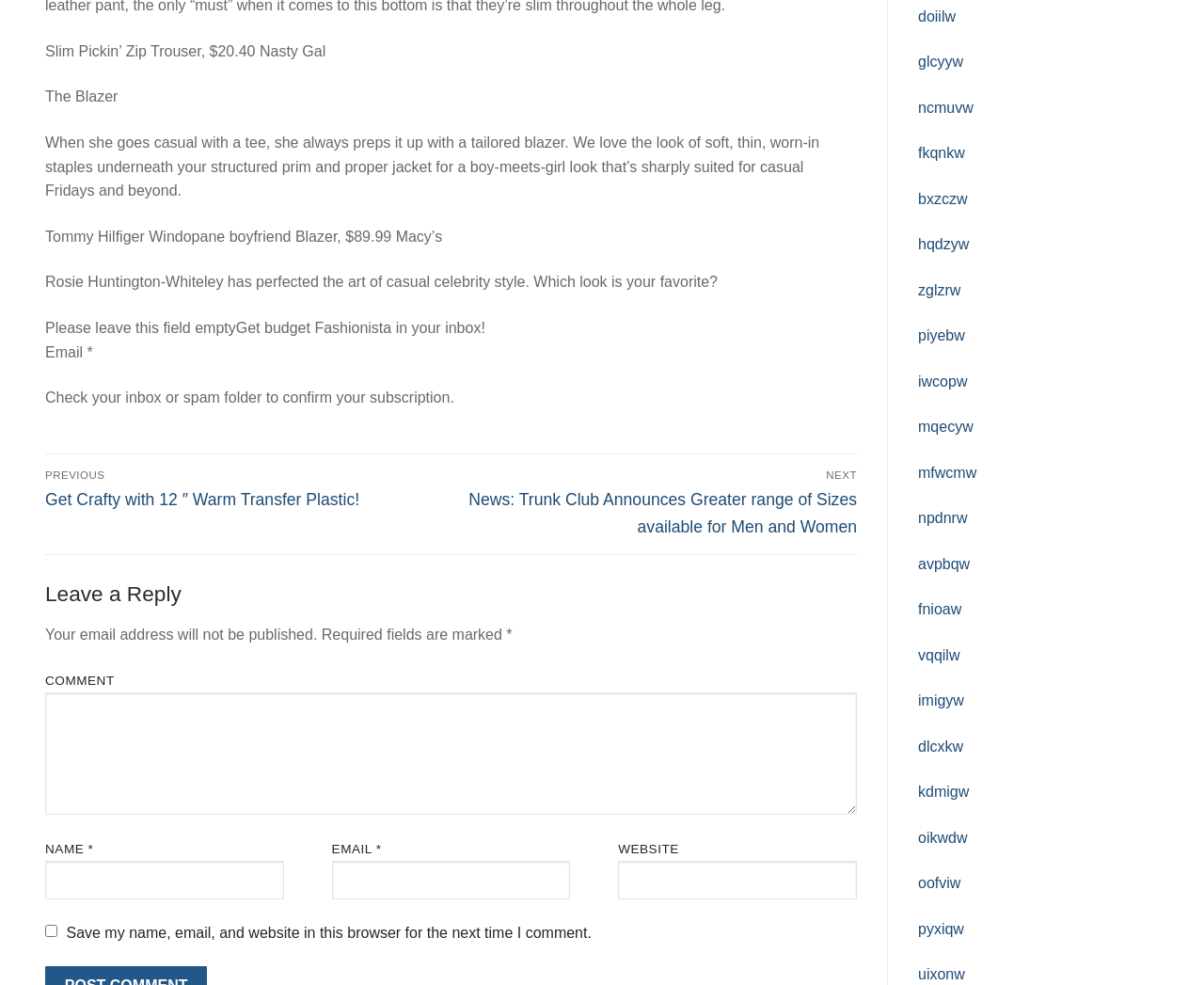Determine the bounding box coordinates of the area to click in order to meet this instruction: "Click on previous post".

[0.038, 0.476, 0.368, 0.516]